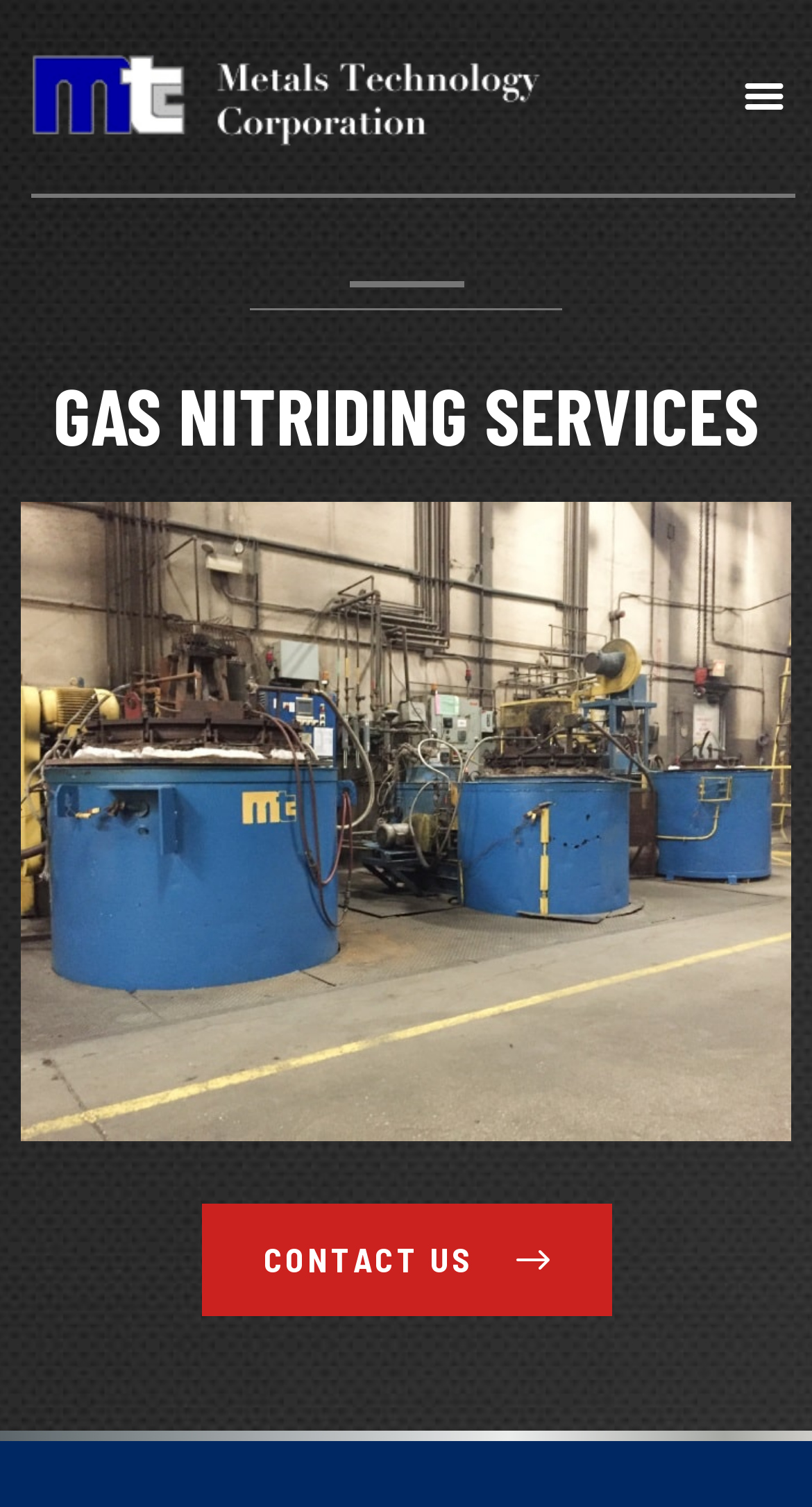Give a succinct answer to this question in a single word or phrase: 
What is the theme of the background image?

Industrial